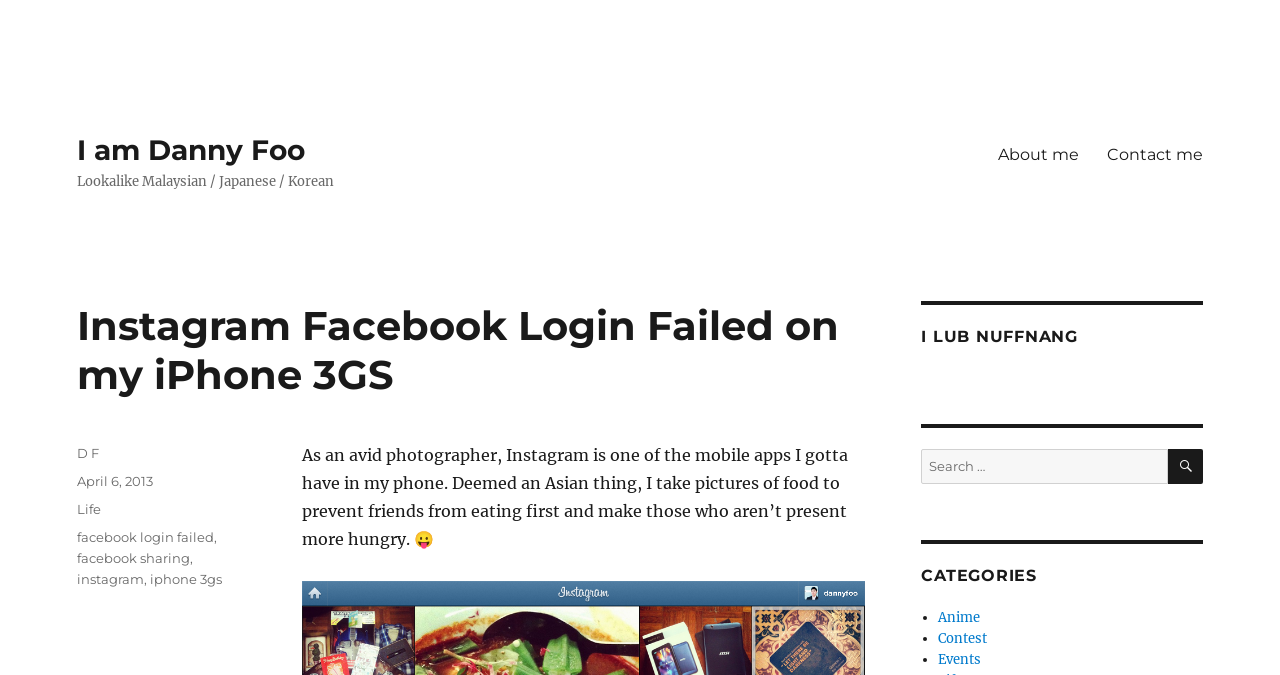What is the category of this article?
Based on the screenshot, respond with a single word or phrase.

Life